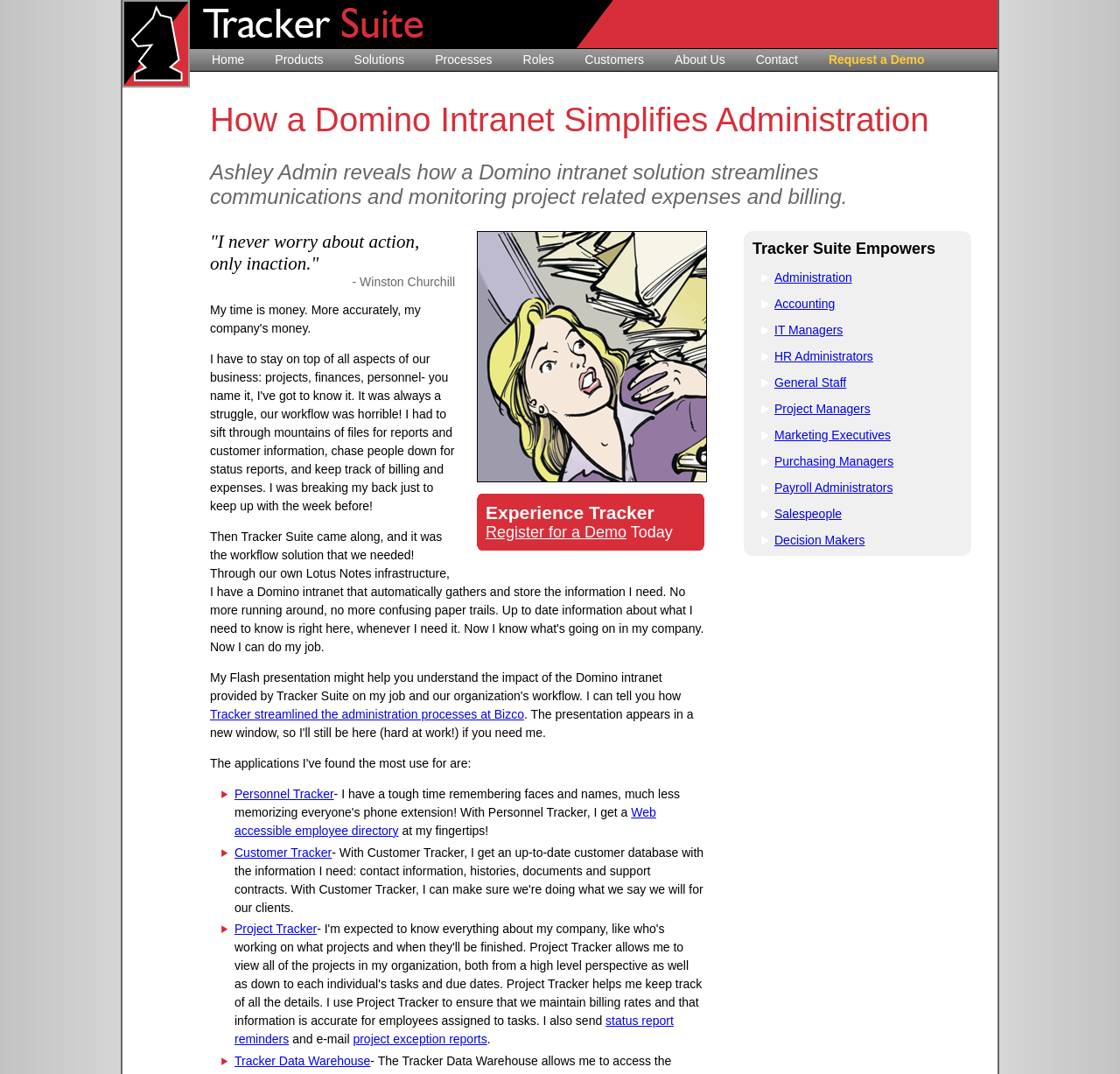Analyze the image and answer the question with as much detail as possible: 
What is Tracker Suite?

Based on the webpage, Tracker Suite is a Domino intranet solution that streamlines communications, task management, billing, and expenses through Lotus Notes/Domino, as described in the meta description and the webpage content.